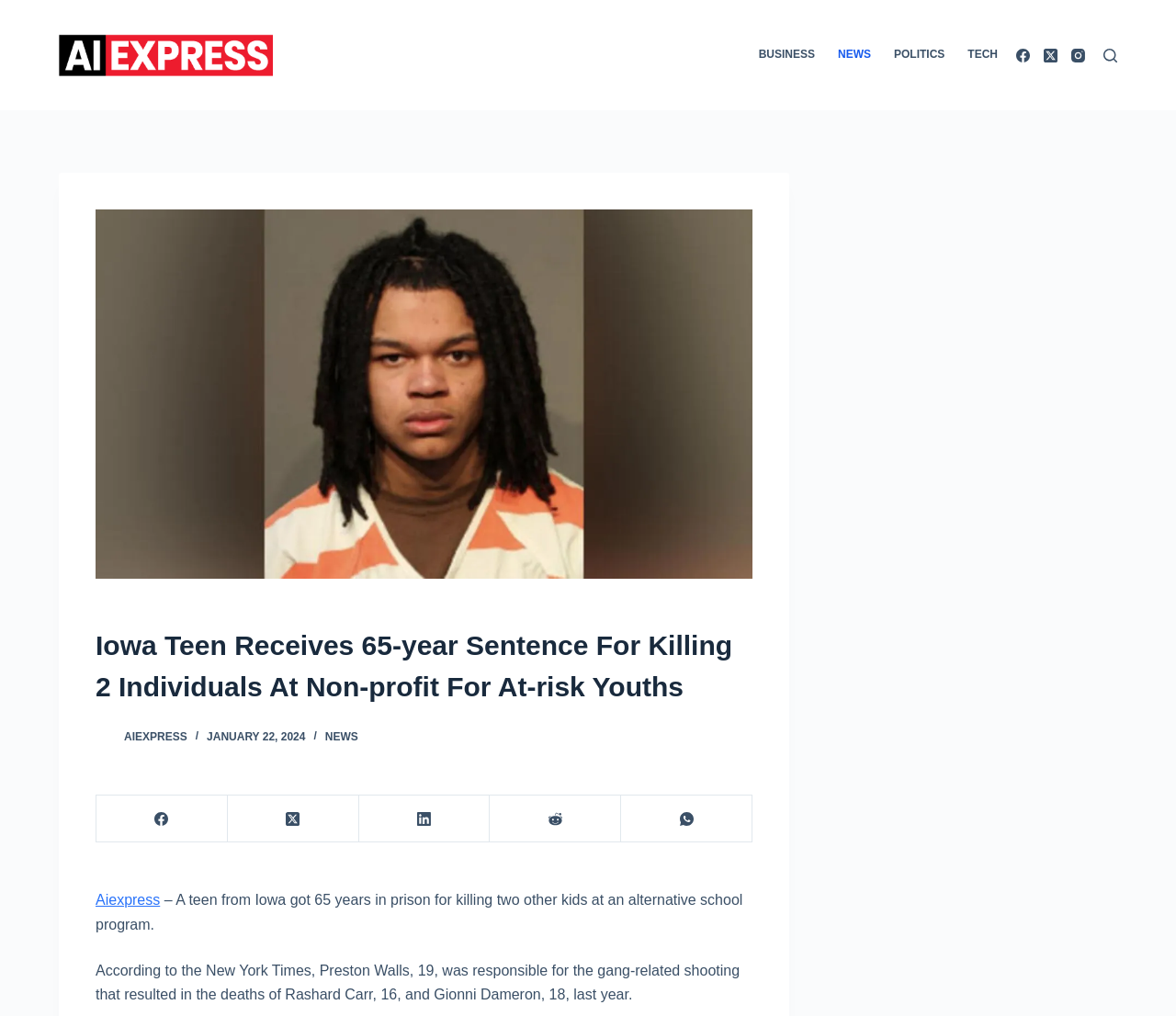How old was Rashard Carr when he died?
Refer to the image and give a detailed response to the question.

I found the answer by reading the article content, specifically the sentence 'According to the New York Times, Preston Walls, 19, was responsible for the gang-related shooting that resulted in the deaths of Rashard Carr, 16, and Gionni Dameron, 18, last year.'